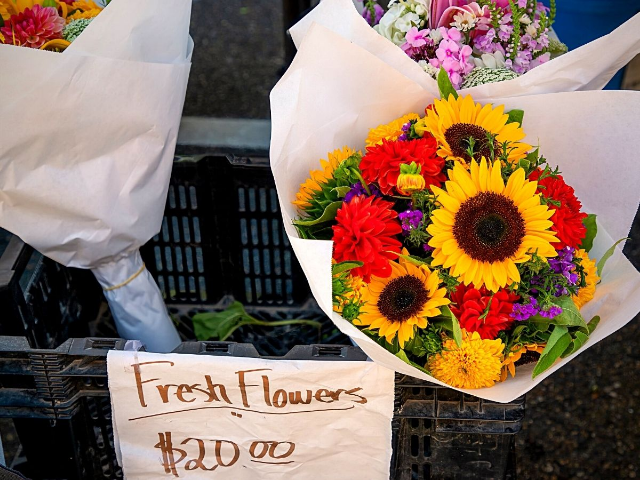Detail everything you observe in the image.

The image showcases a vibrant bouquet of fresh flowers, prominently featuring sunny sunflowers, lush greens, and a mix of colorful blooms. Arranged attractively in a white wrapper, the bouquet is set against a backdrop of additional flower arrangements. In front of the bouquet, a handwritten sign displays the price, listing "Fresh Flowers" for $20.00. This presentation reflects the charm pricing strategy in retail, designed to attract customers by emphasizing visual appeal and perceived affordability. The overall scene illustrates the enticing nature of floral arrangements at a market or shop, perfect for various occasions.